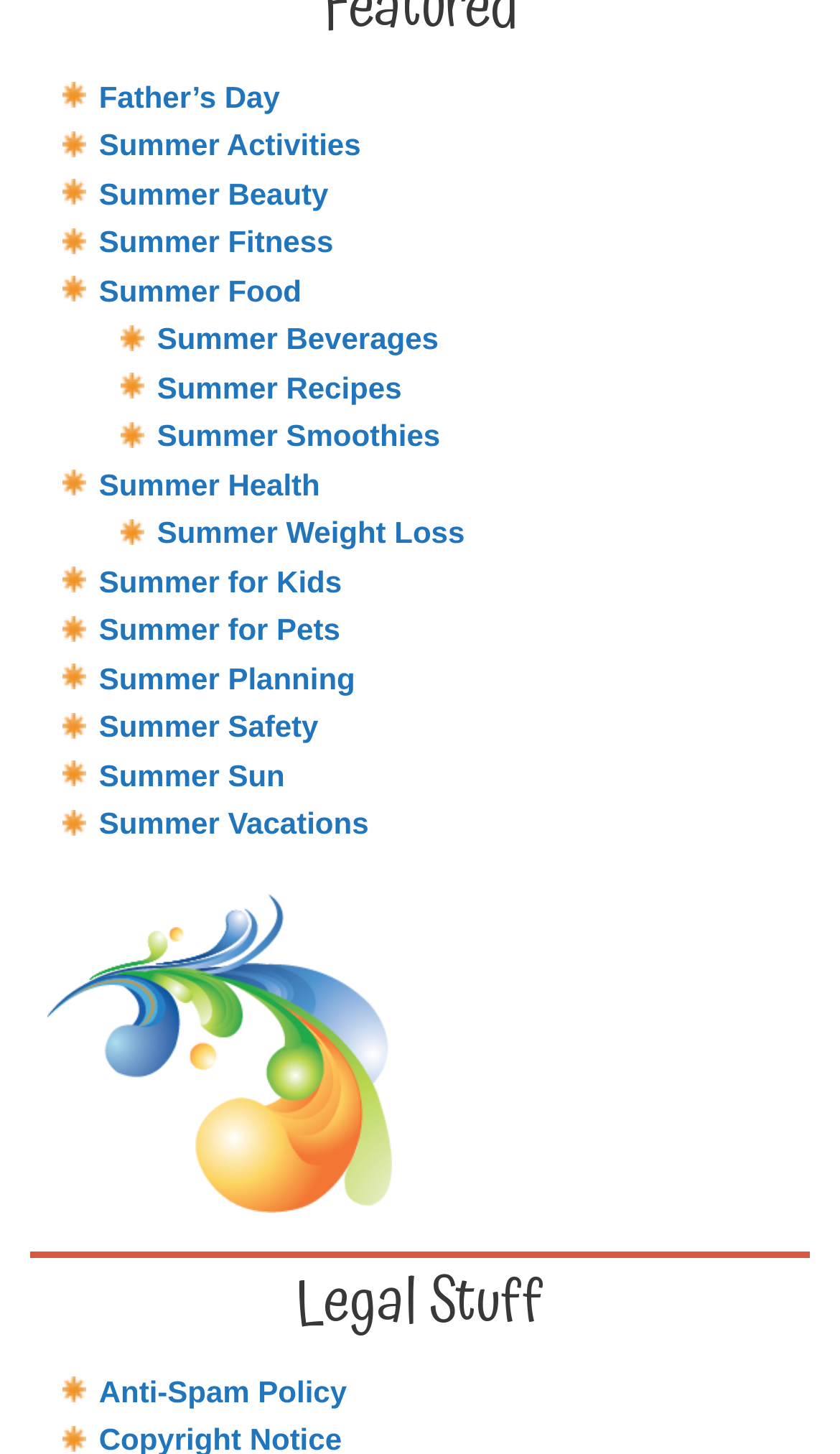Find the bounding box coordinates for the area you need to click to carry out the instruction: "Click on Father’s Day". The coordinates should be four float numbers between 0 and 1, indicated as [left, top, right, bottom].

[0.118, 0.054, 0.333, 0.078]